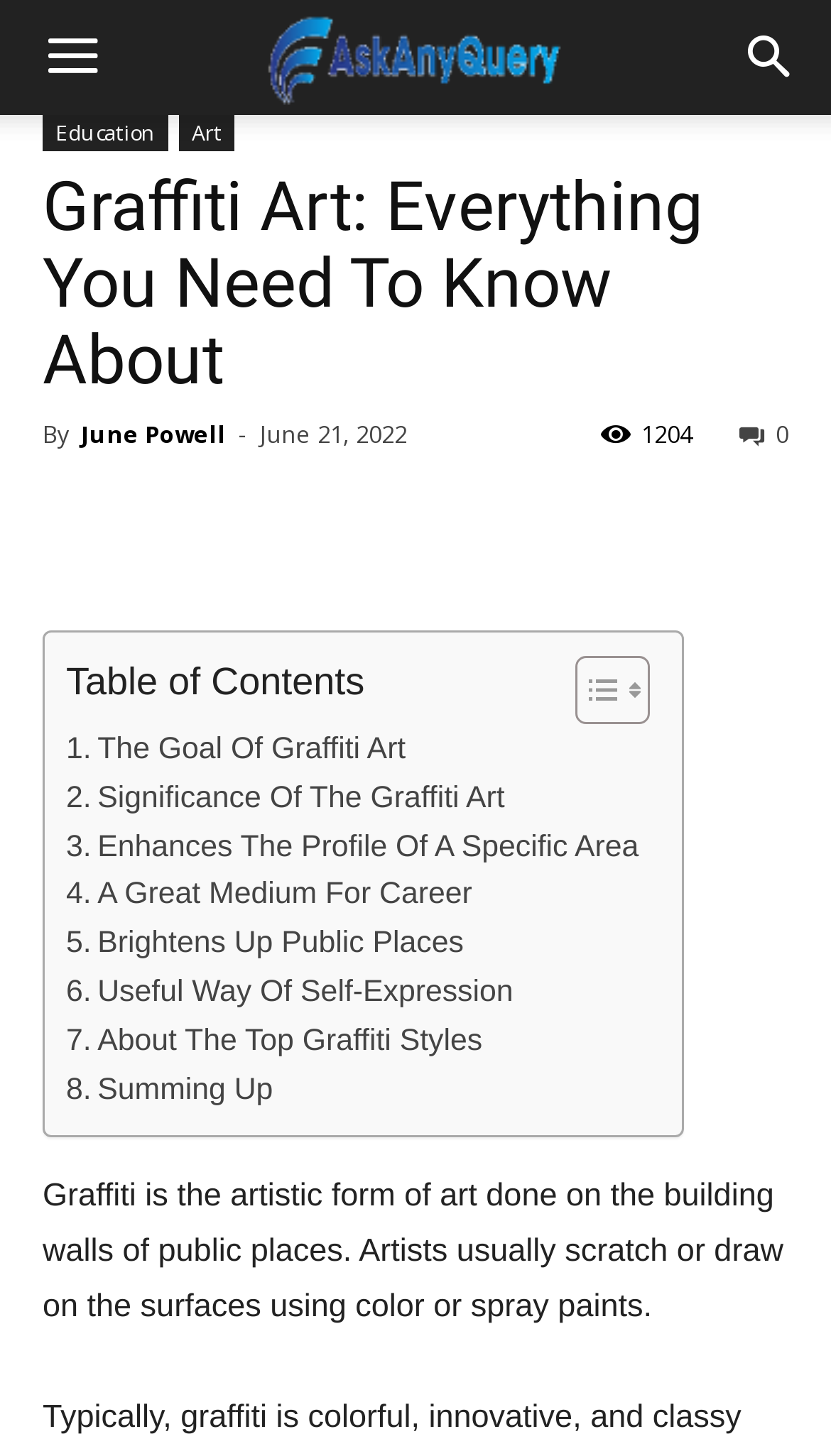Find and indicate the bounding box coordinates of the region you should select to follow the given instruction: "Explore About The Top Graffiti Styles".

[0.079, 0.699, 0.58, 0.732]